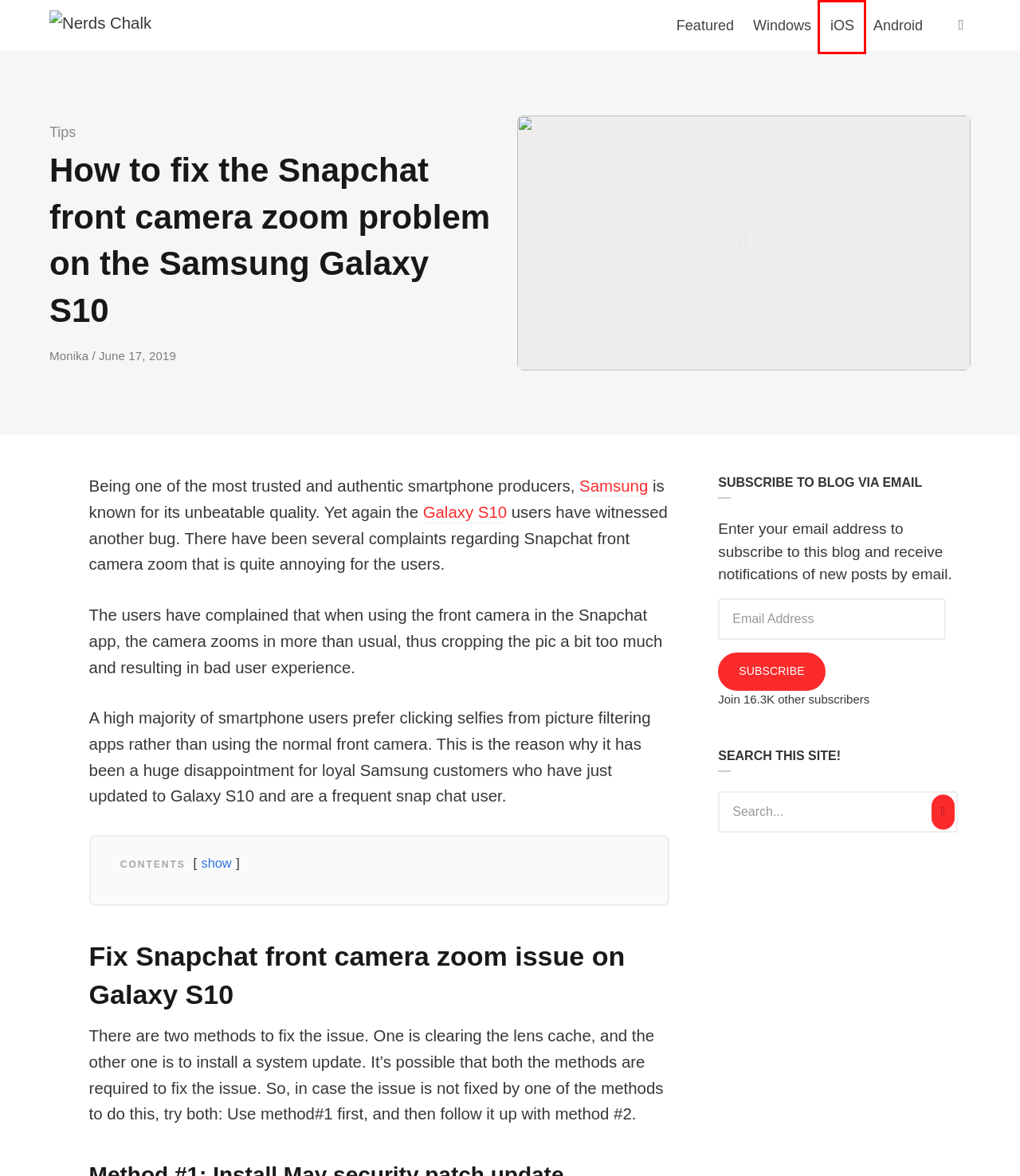Consider the screenshot of a webpage with a red bounding box and select the webpage description that best describes the new page that appears after clicking the element inside the red box. Here are the candidates:
A. Android Archives - Nerds Chalk
B. Samsung Galaxy S10 Plus, S10, and S10e Android 10 update, security updates, and more
C. Windows Archives - Nerds Chalk
D. Nerds Chalk – We explain tech!
E. iOS Archives - Nerds Chalk
F. Featured Archives - Nerds Chalk
G. Samsung Archives - Nerds Chalk
H. Monika, Author at Nerds Chalk

E